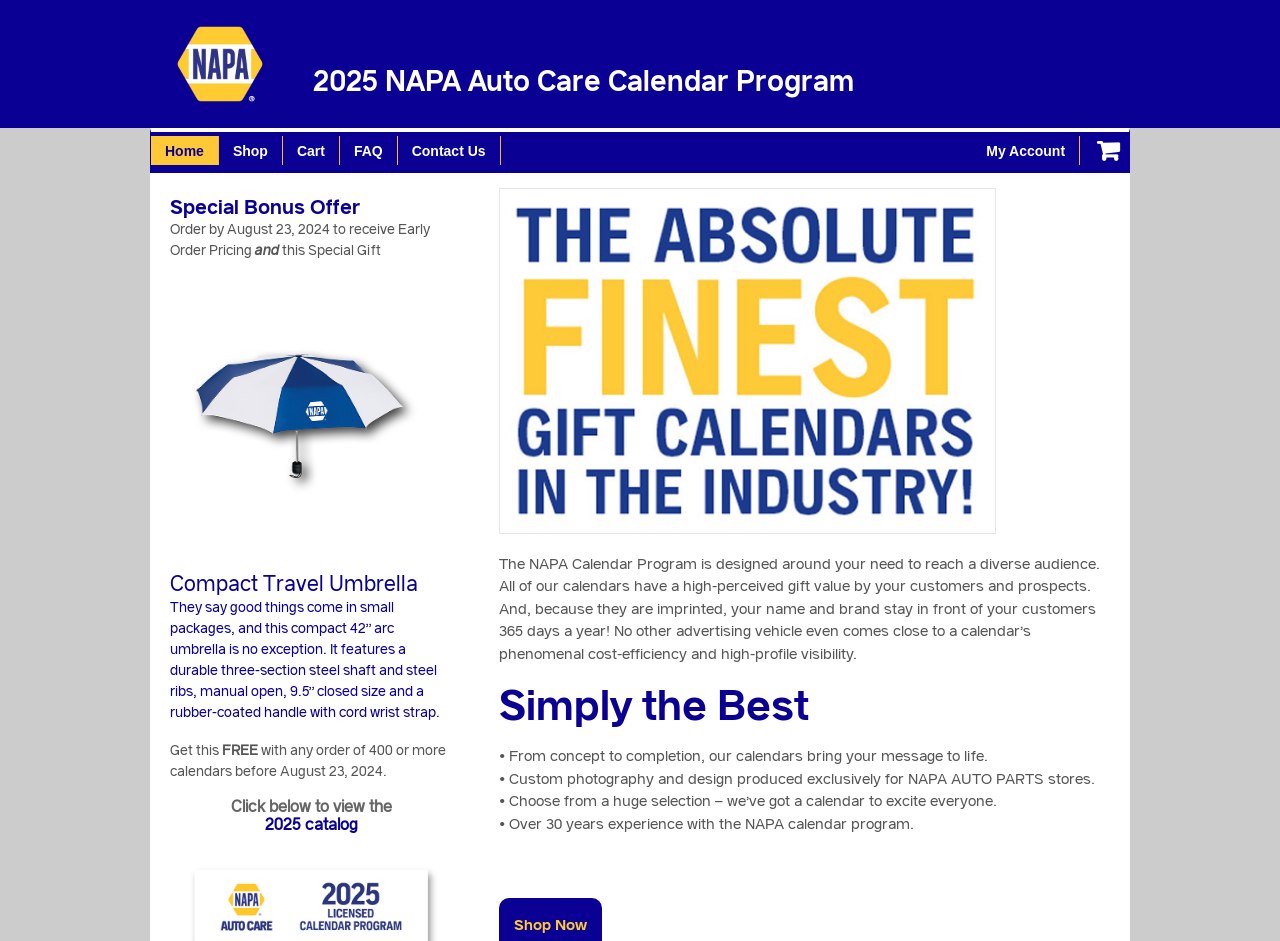Pinpoint the bounding box coordinates of the clickable element needed to complete the instruction: "Go to Home page". The coordinates should be provided as four float numbers between 0 and 1: [left, top, right, bottom].

[0.118, 0.145, 0.17, 0.176]